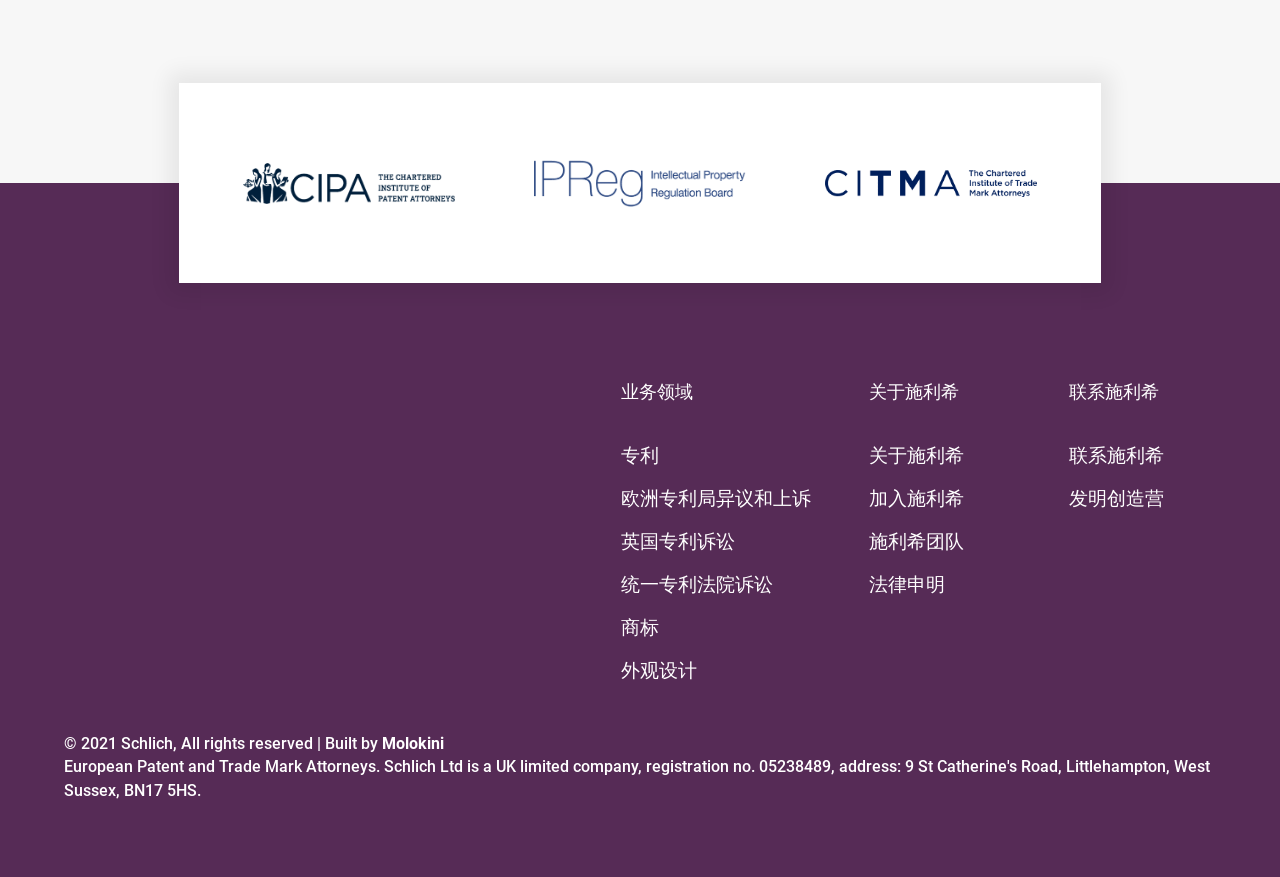Consider the image and give a detailed and elaborate answer to the question: 
What are the three logos displayed at the top?

The three logos displayed at the top of the webpage are CIPA, IPReg, and CITMA, which are likely related to intellectual property and patent law.